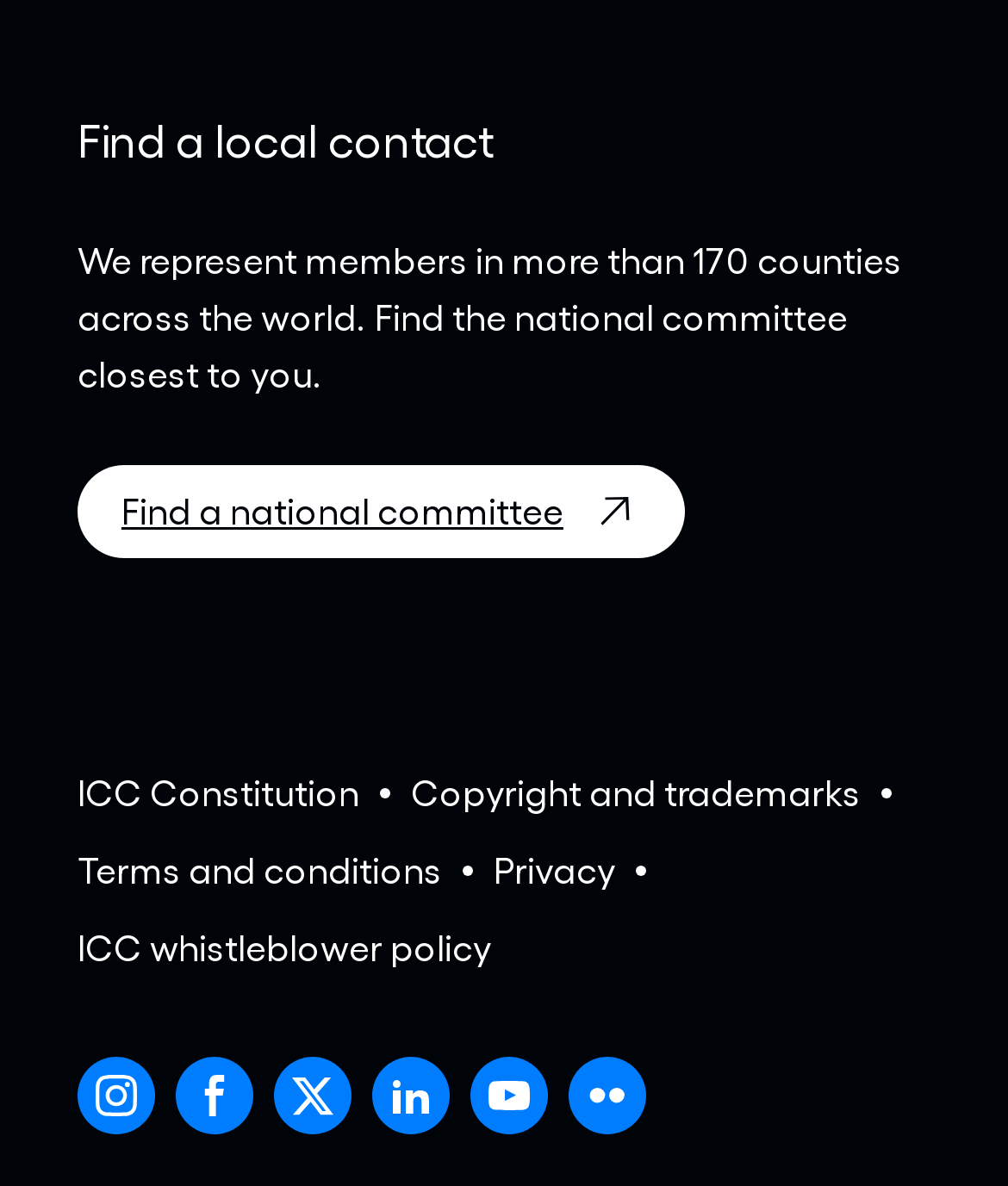Can you determine the bounding box coordinates of the area that needs to be clicked to fulfill the following instruction: "Go to About Us page"?

None